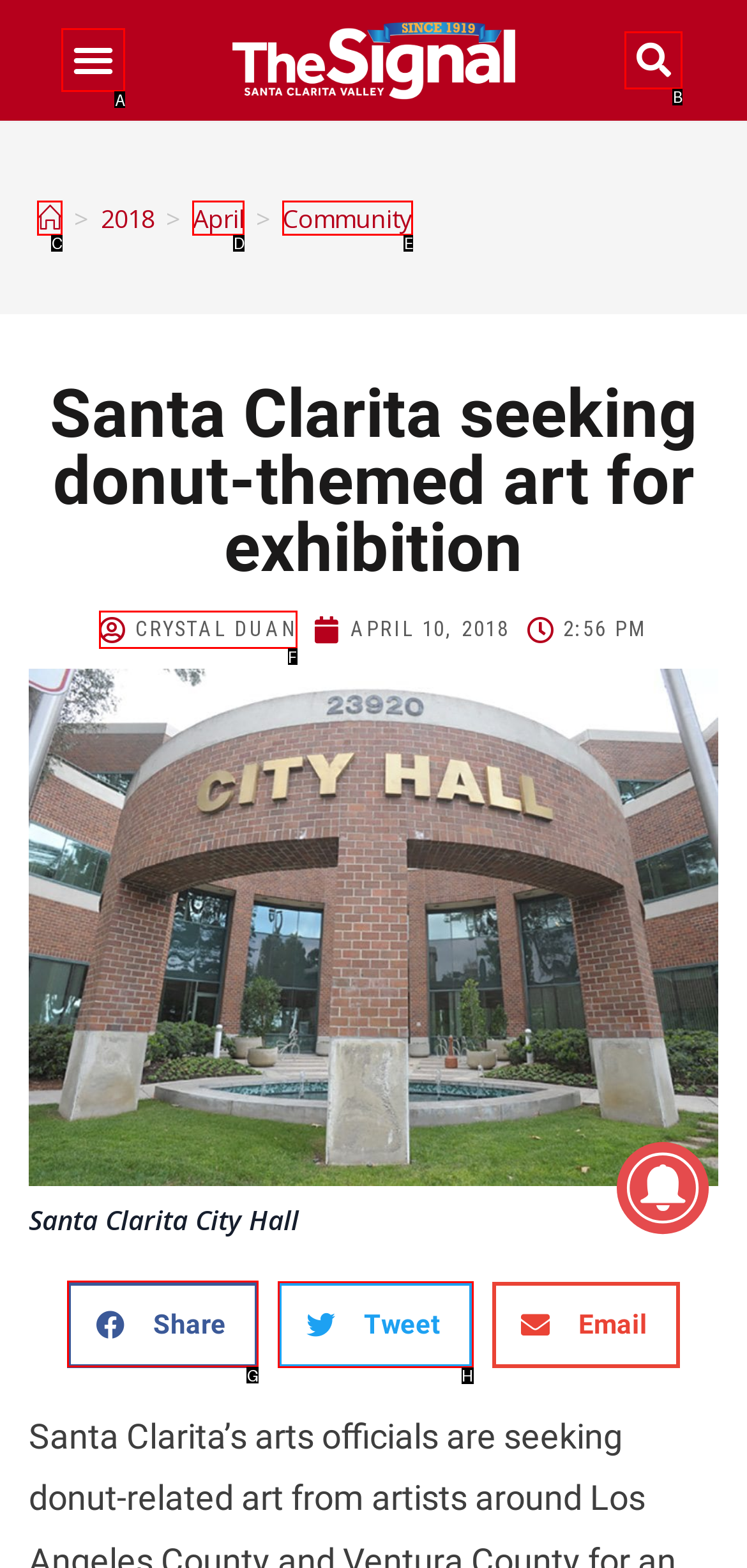Tell me which letter I should select to achieve the following goal: Click on the link to read more about ABLE accounts
Answer with the corresponding letter from the provided options directly.

None